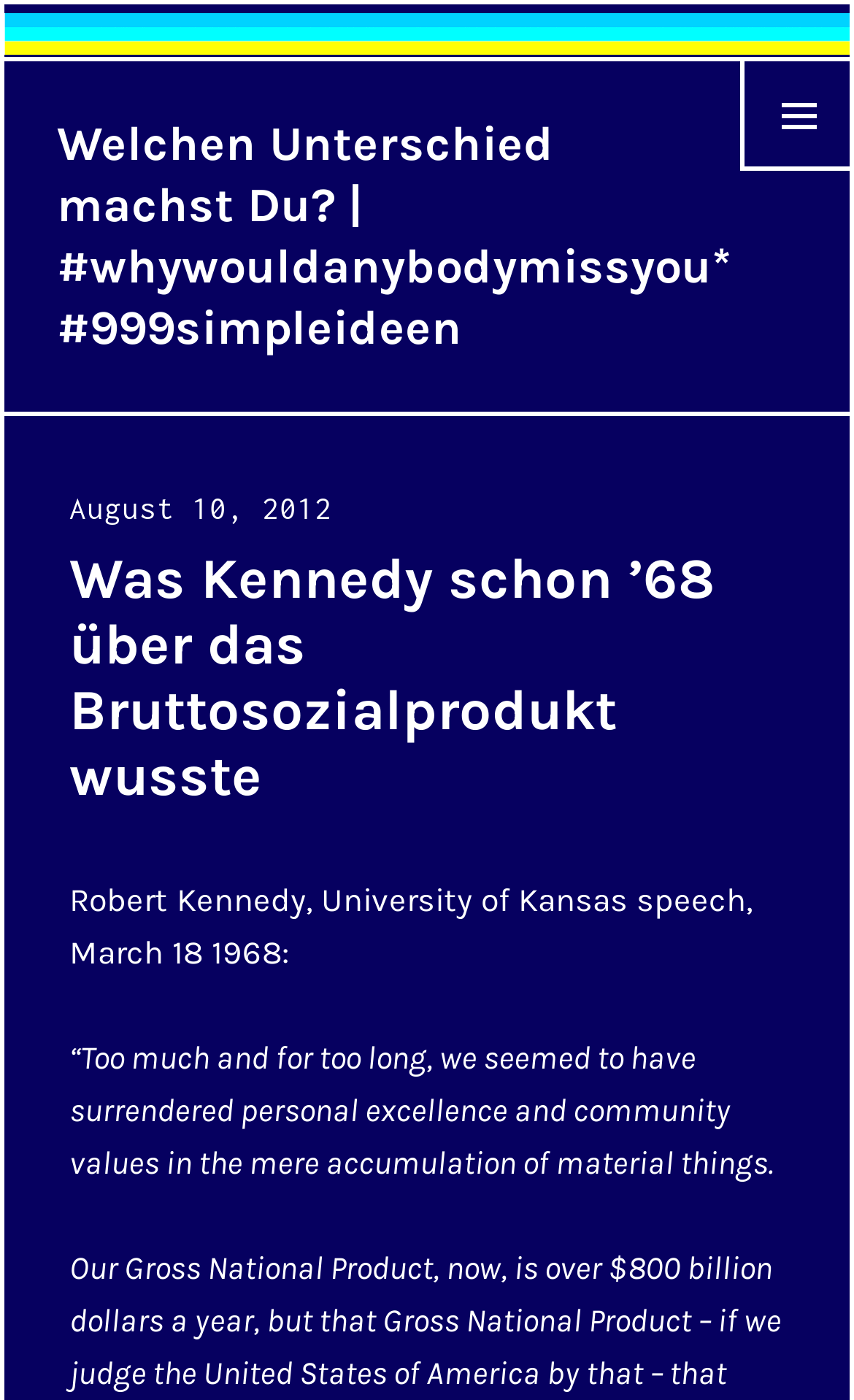Please determine the main heading text of this webpage.

Was Kennedy schon ’68 über das Bruttosozialprodukt wusste